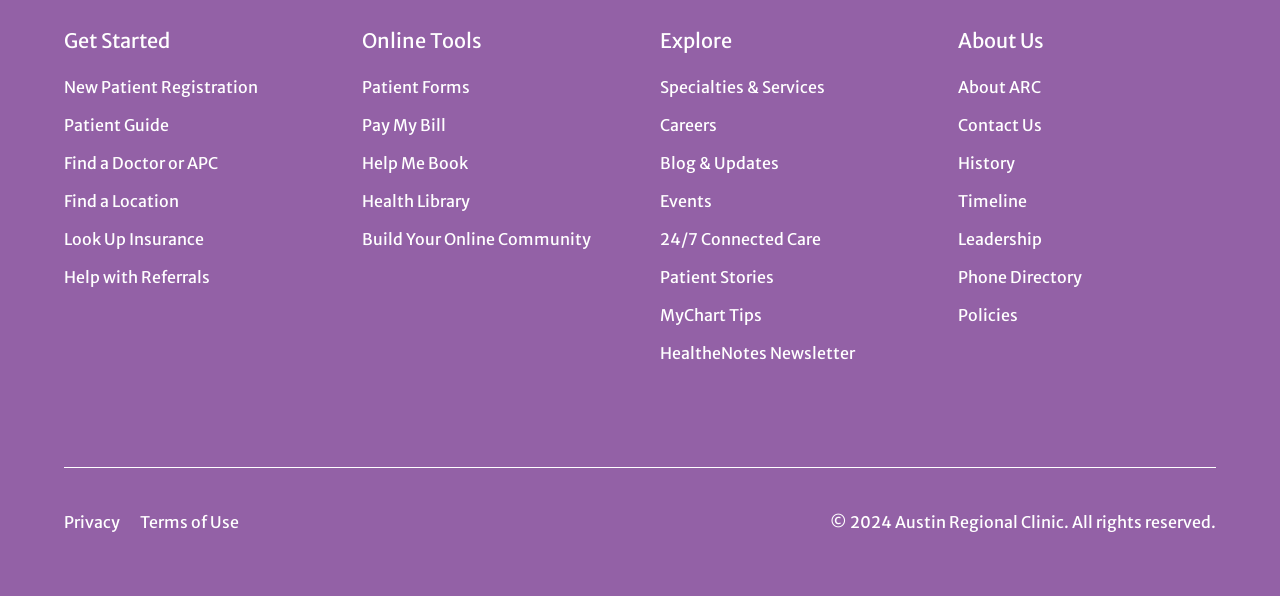Determine the bounding box for the UI element described here: "Build Your Online Community".

[0.283, 0.385, 0.462, 0.418]